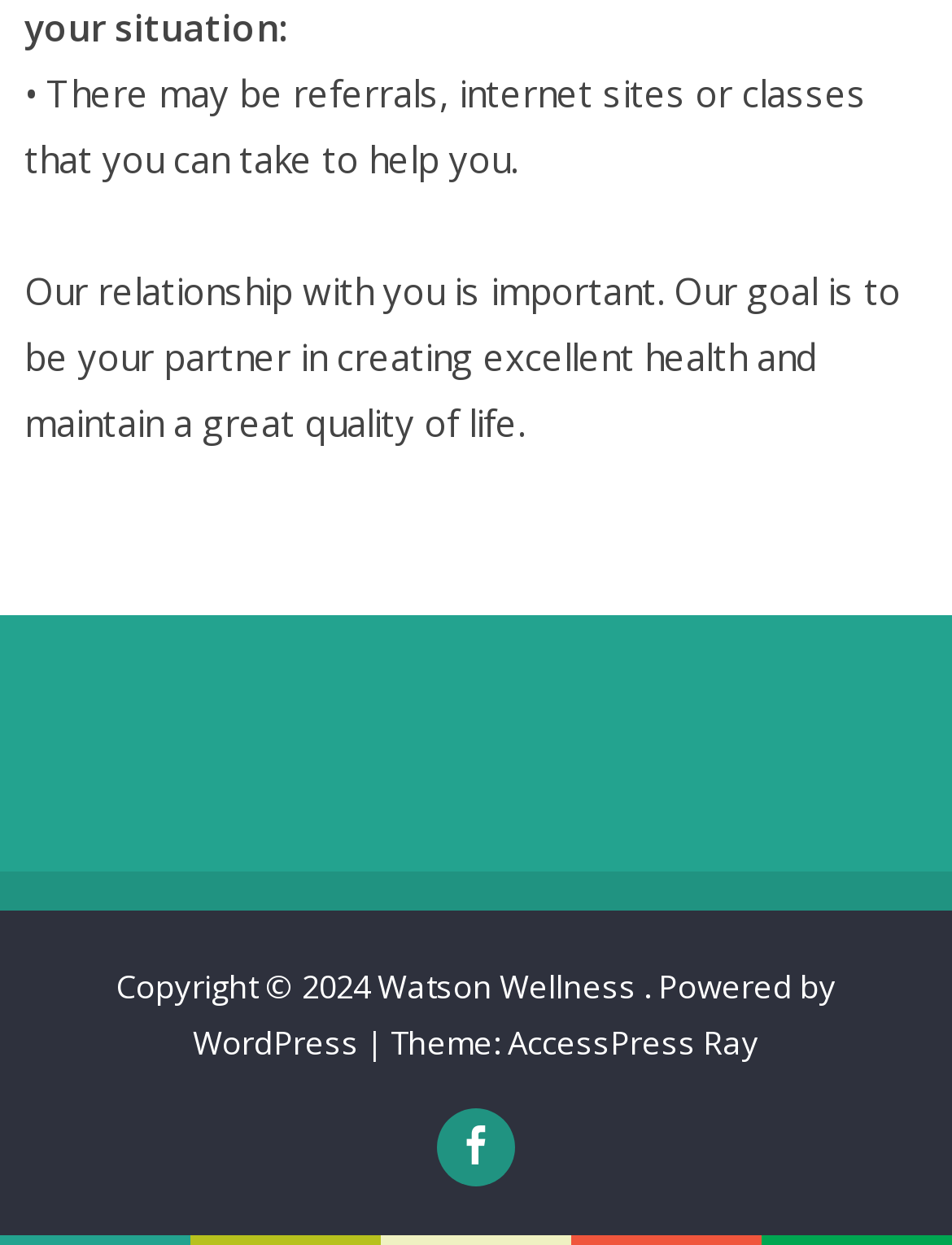What is the copyright year of the website?
Give a single word or phrase as your answer by examining the image.

2024